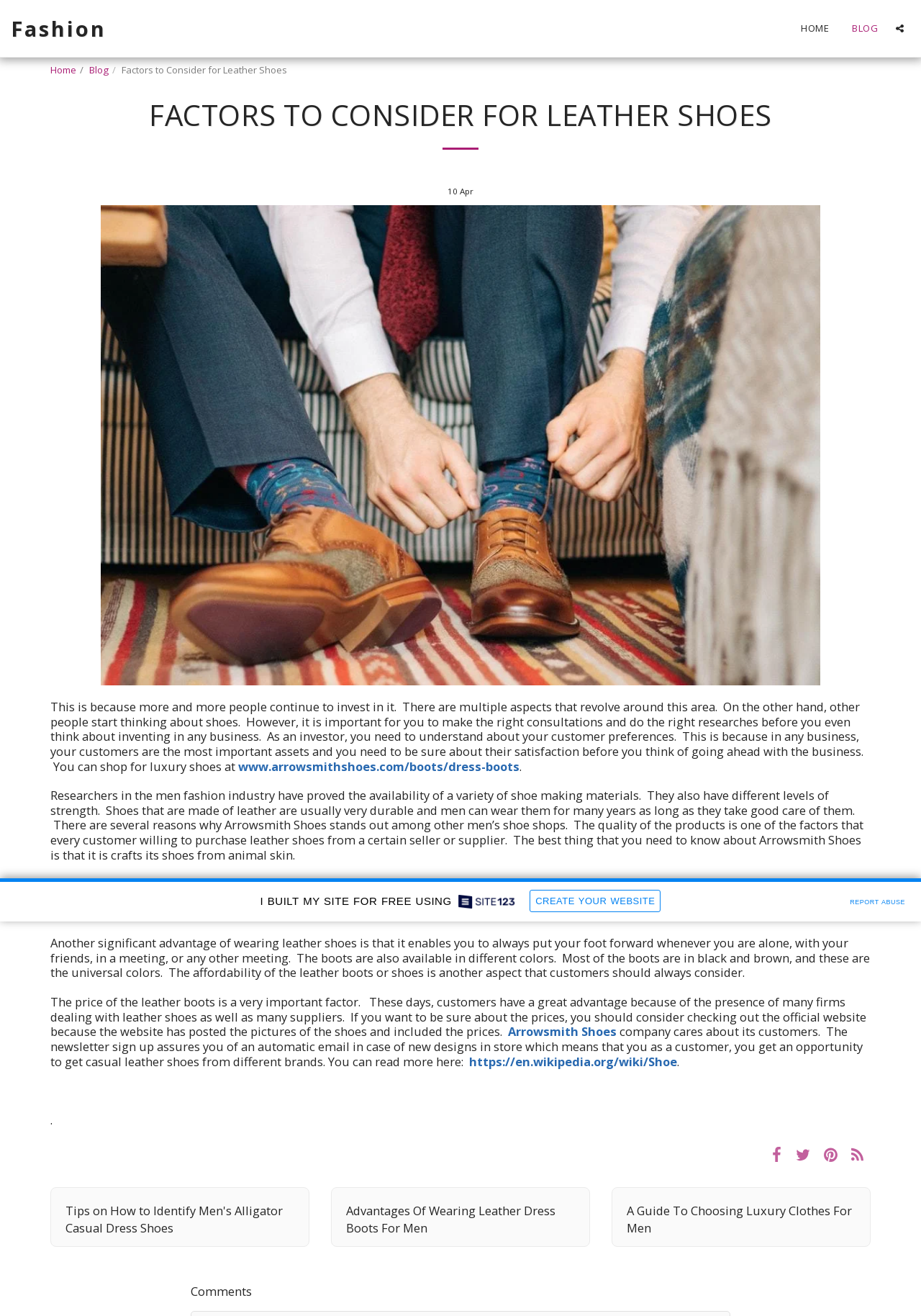Please identify the bounding box coordinates of the element's region that should be clicked to execute the following instruction: "Switch to Japanese language". The bounding box coordinates must be four float numbers between 0 and 1, i.e., [left, top, right, bottom].

None